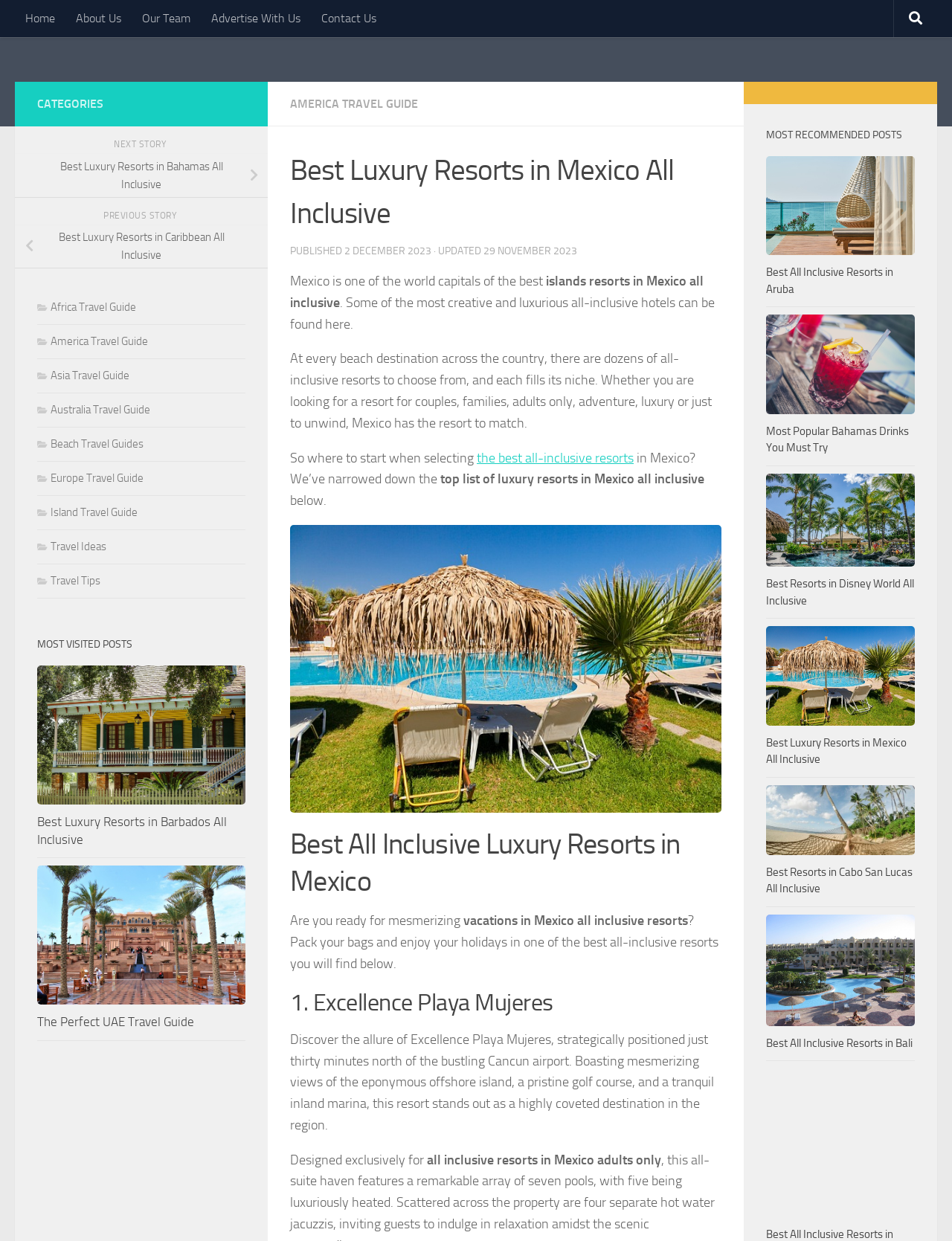Use a single word or phrase to answer the question:
What is the main topic of this webpage?

Luxury resorts in Mexico